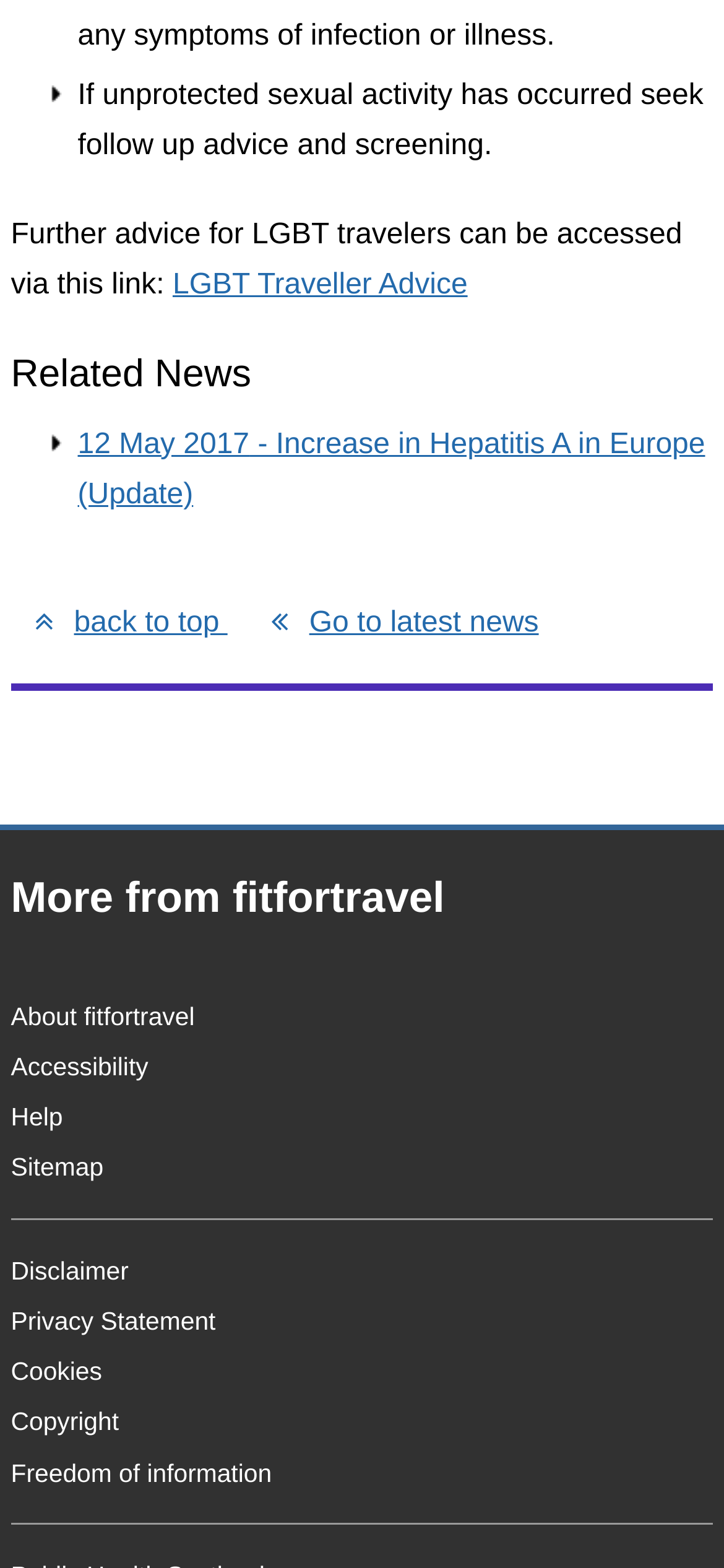Determine the coordinates of the bounding box for the clickable area needed to execute this instruction: "View About fitfortravel".

[0.015, 0.639, 0.269, 0.657]